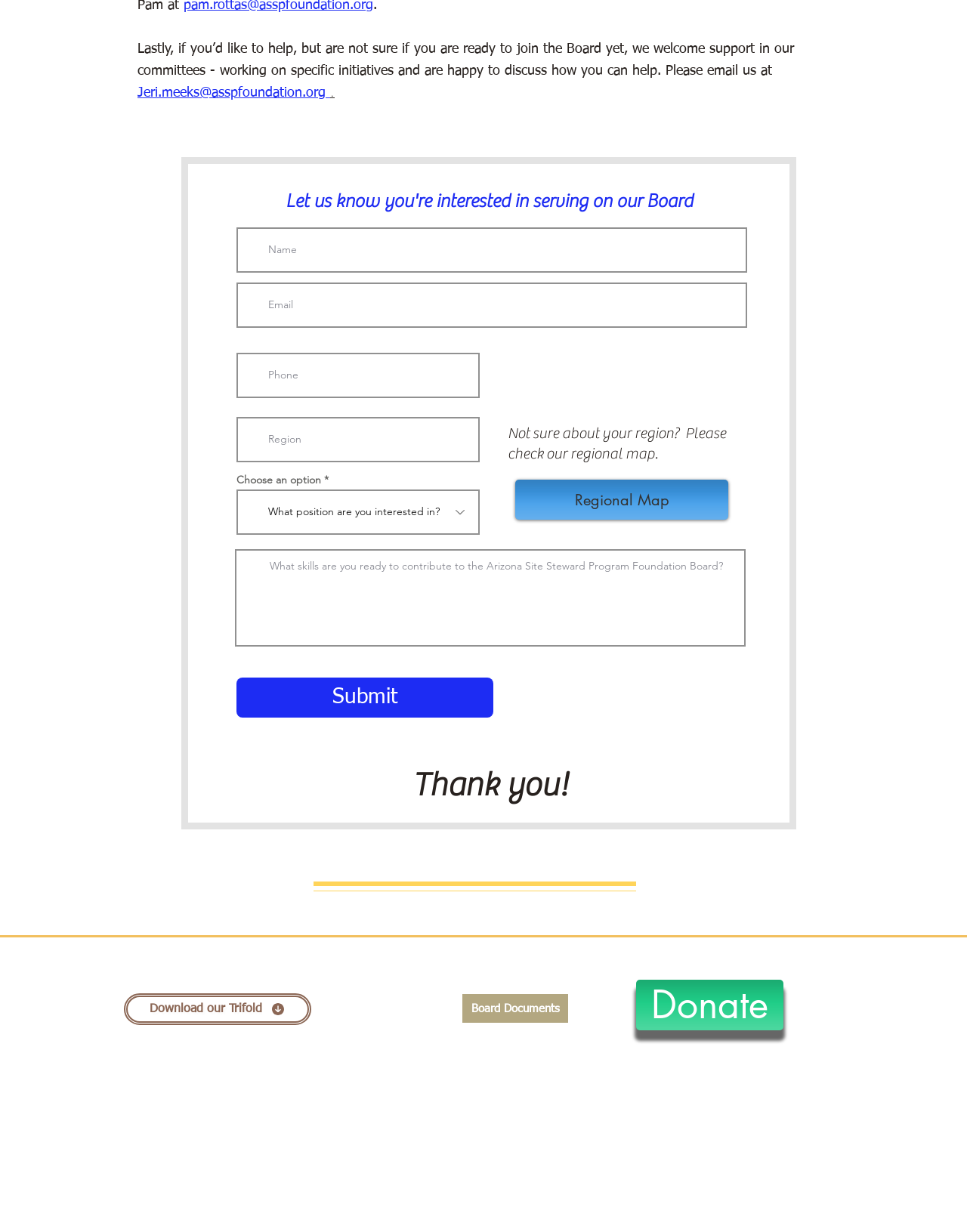Kindly provide the bounding box coordinates of the section you need to click on to fulfill the given instruction: "Click the submit button".

[0.245, 0.55, 0.51, 0.583]